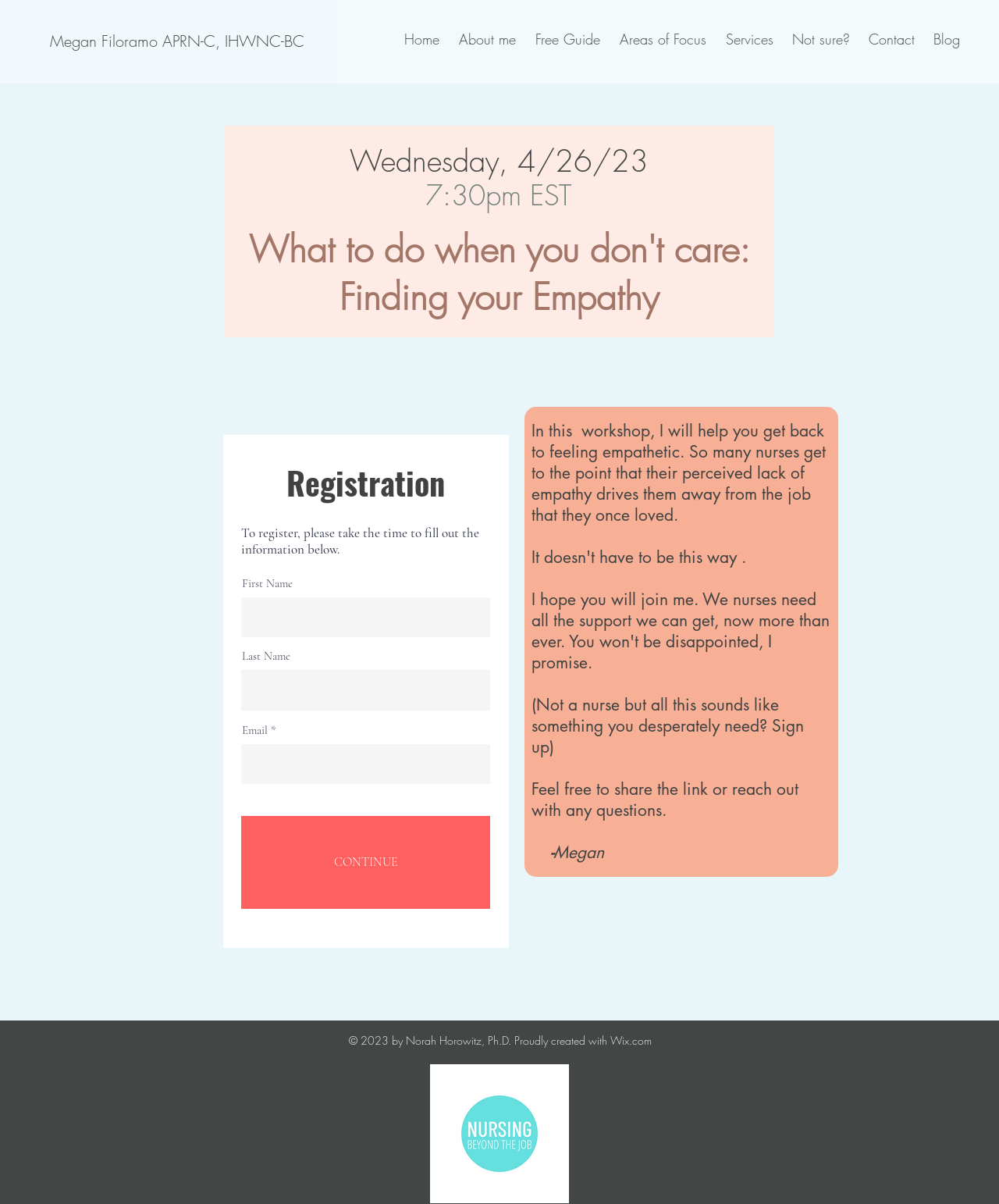Describe all the key features and sections of the webpage thoroughly.

The webpage is about a webinar titled "Beyond the Job" and is focused on a workshop for nurses. At the top left, there is a link to "Megan Filoramo APRN-C, IHWNC-BC". To the right of this link, there is a navigation menu with links to various pages, including "Home", "About me", "Free Guide", "Areas of Focus", "Services", "Not sure?", "Contact", and "Blog".

Below the navigation menu, there is a main section that takes up most of the page. In this section, there are three headings: "Wednesday, 4/26/23", "7:30pm EST", and "What to do when you don't care: Finding your Empathy". 

Below these headings, there is a slideshow region with a registration form. The form has fields for "First Name", "Last Name", and "Email", and a "CONTINUE" button. Above the form, there are two headings: "Registration" and "To register, please take the time to fill out the information below."

To the right of the slideshow region, there are several blocks of text. The first block describes the workshop, stating that it will help nurses get back to feeling empathetic. The second block is a note for non-nurses who may be interested in the workshop. The third block is a message encouraging readers to share the link or reach out with questions. The fourth and fifth blocks are empty lines, and the sixth block has a dash and the name "Megan".

At the bottom of the page, there is an iframe with embedded content. Below this, there is a footer section with a copyright notice, a link to the website creator, and a logo image.